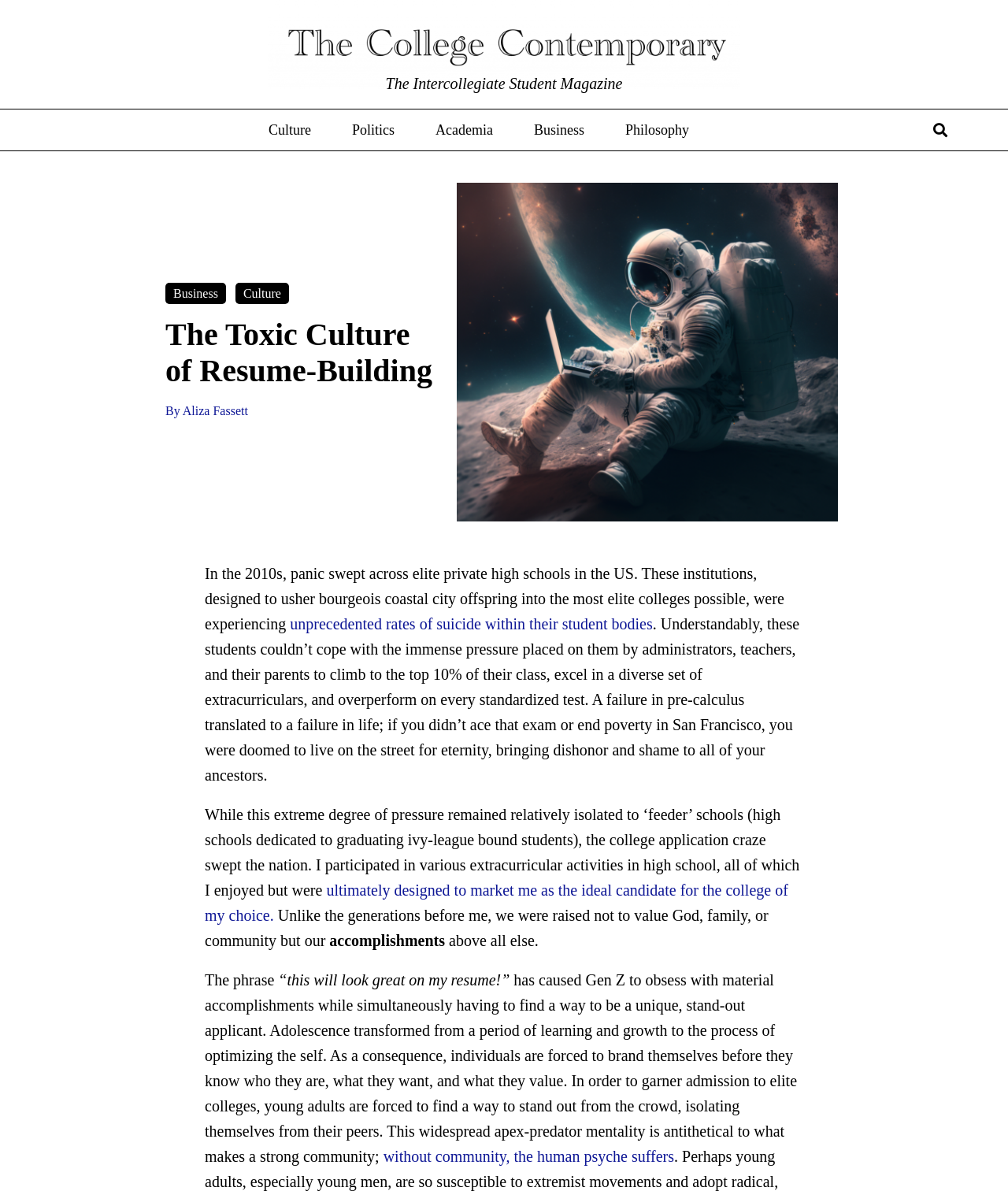Based on the image, please elaborate on the answer to the following question:
How many categories are listed in the top navigation?

I counted the number of link elements in the top navigation section, which are 'Culture', 'Politics', 'Academia', 'Business', 'Philosophy', and found that there are 6 categories listed.